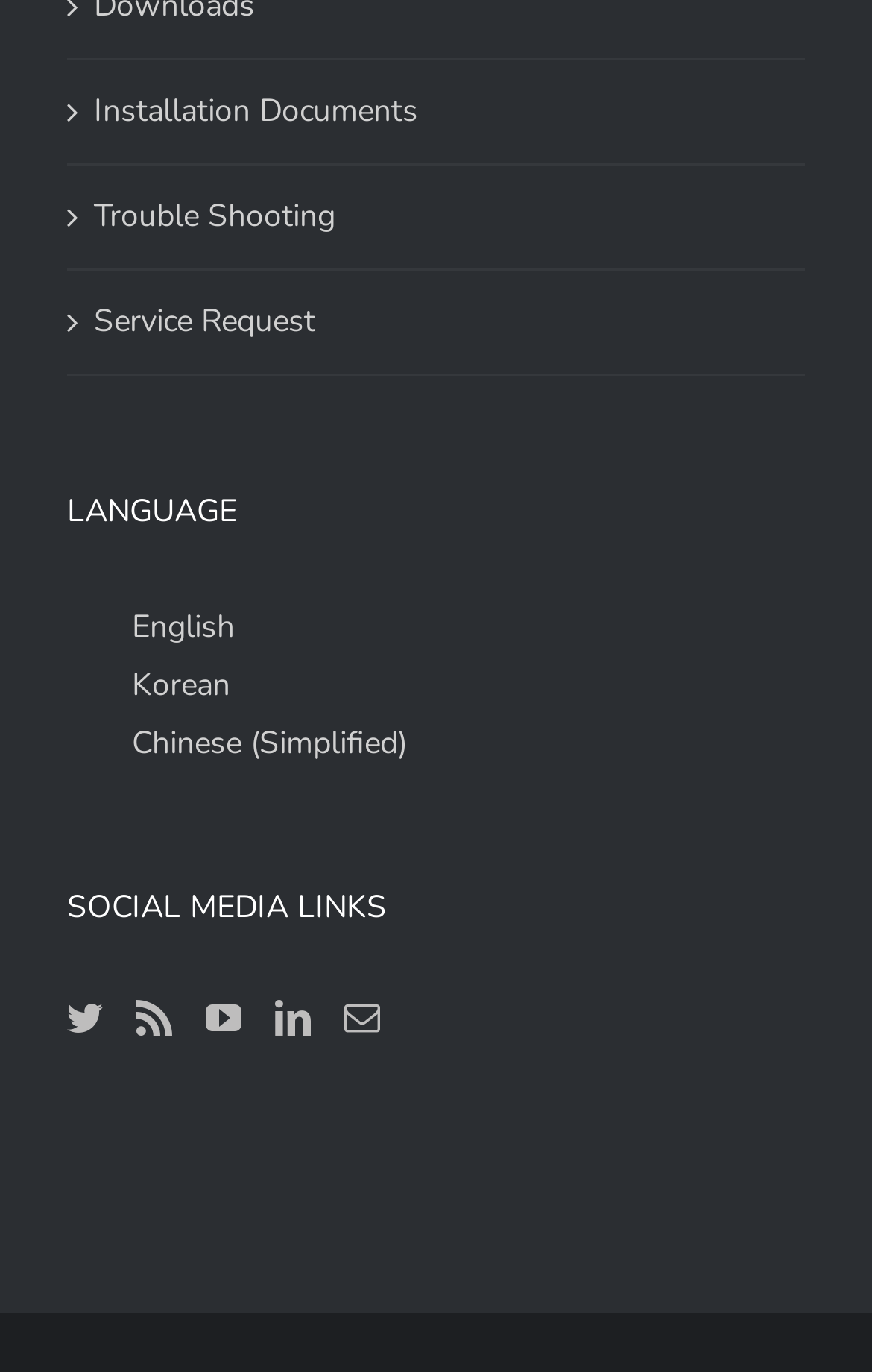Please give a succinct answer to the question in one word or phrase:
What is the purpose of the images next to the language links?

Flag icons